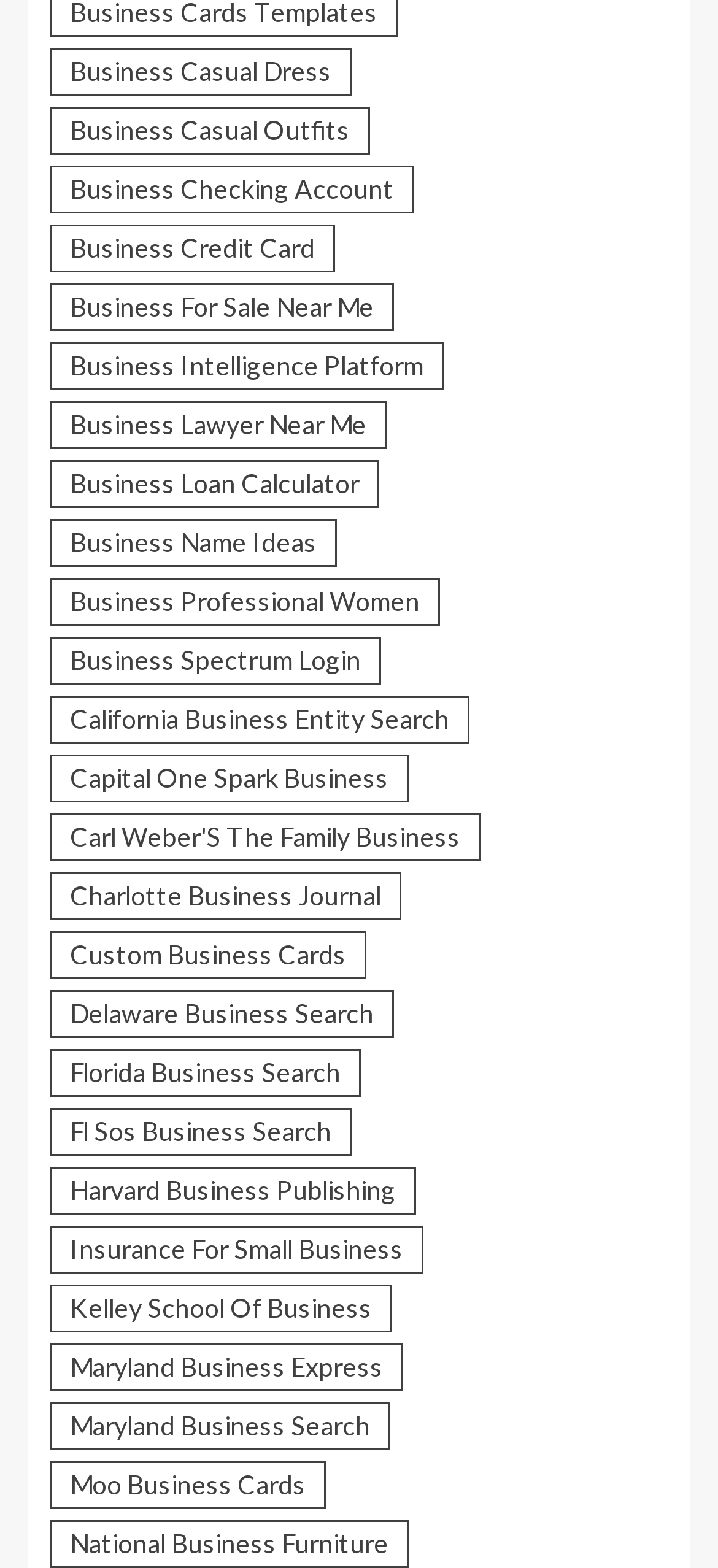Please provide a detailed answer to the question below based on the screenshot: 
Are there any links to business insurance on this page?

I reviewed the links on the page and found that there is a link to 'Insurance For Small Business', which suggests that the page provides resources for business insurance.